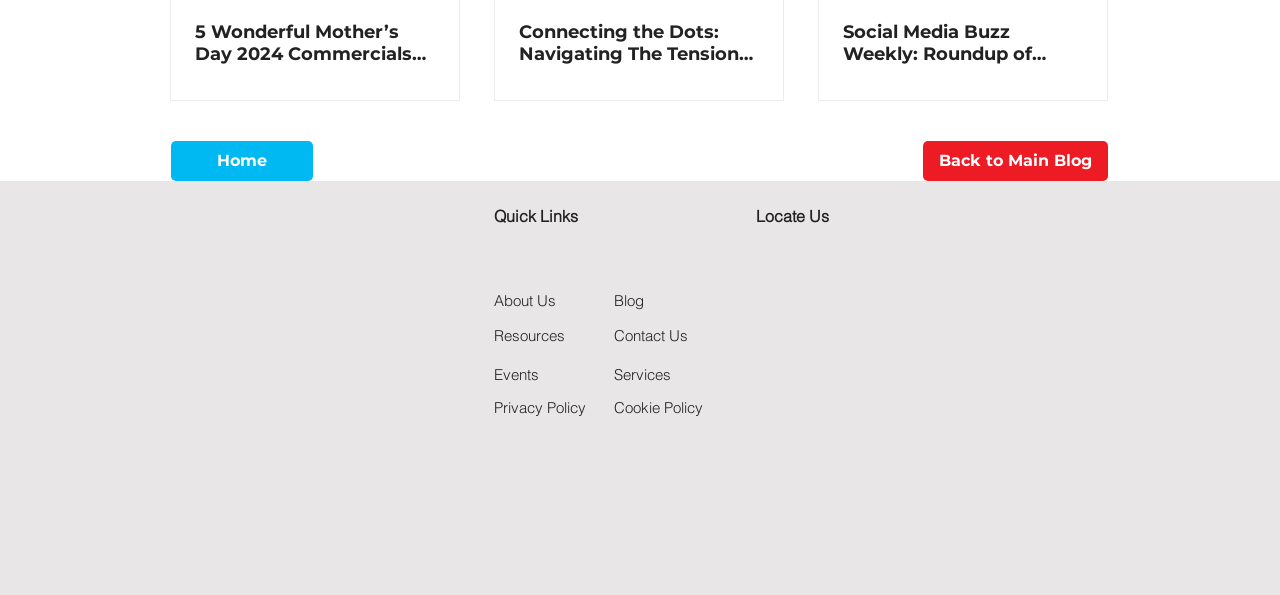Use a single word or phrase to answer the question:
How many social media icons are in the social bar?

2